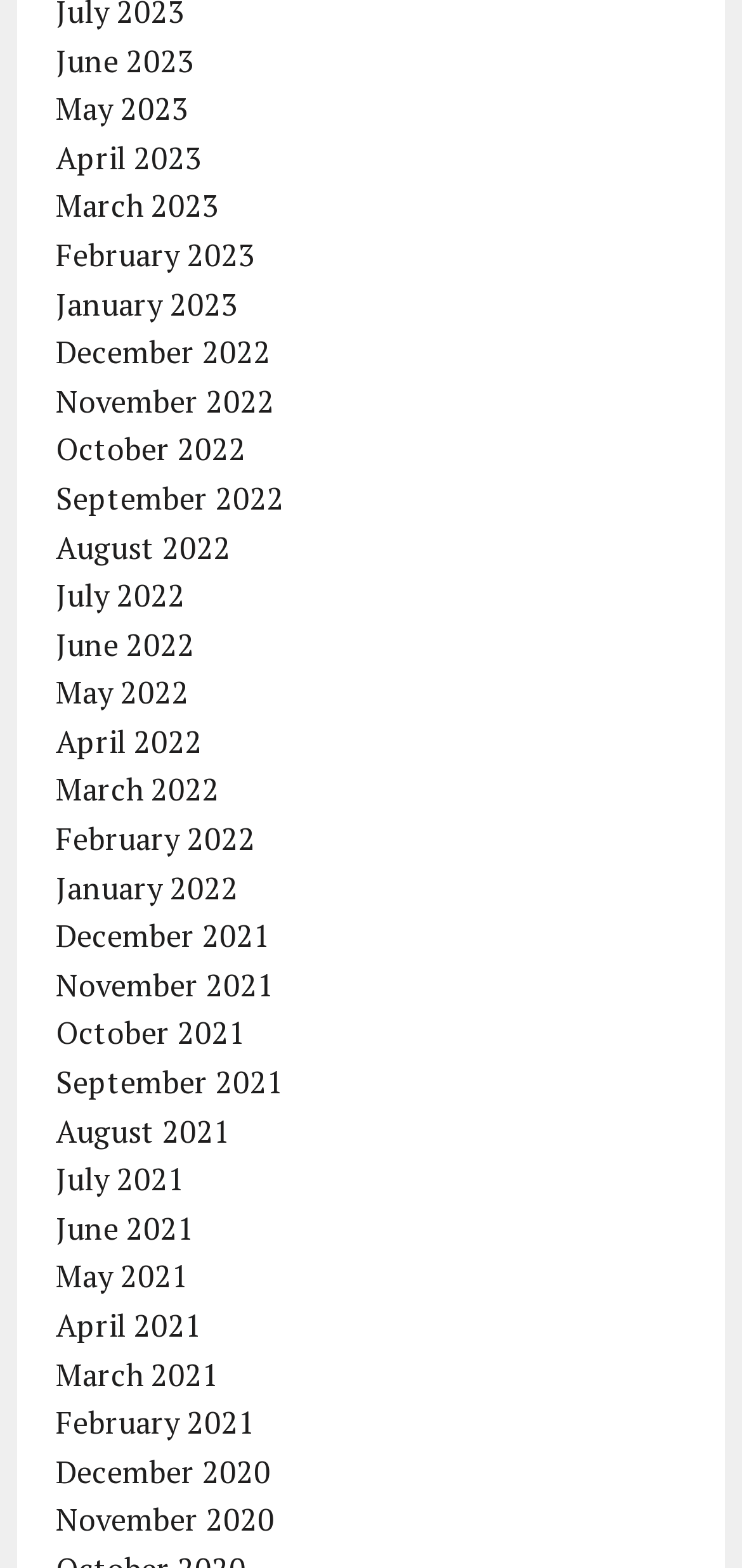What is the earliest month listed on the webpage?
Please provide a single word or phrase as your answer based on the image.

December 2020